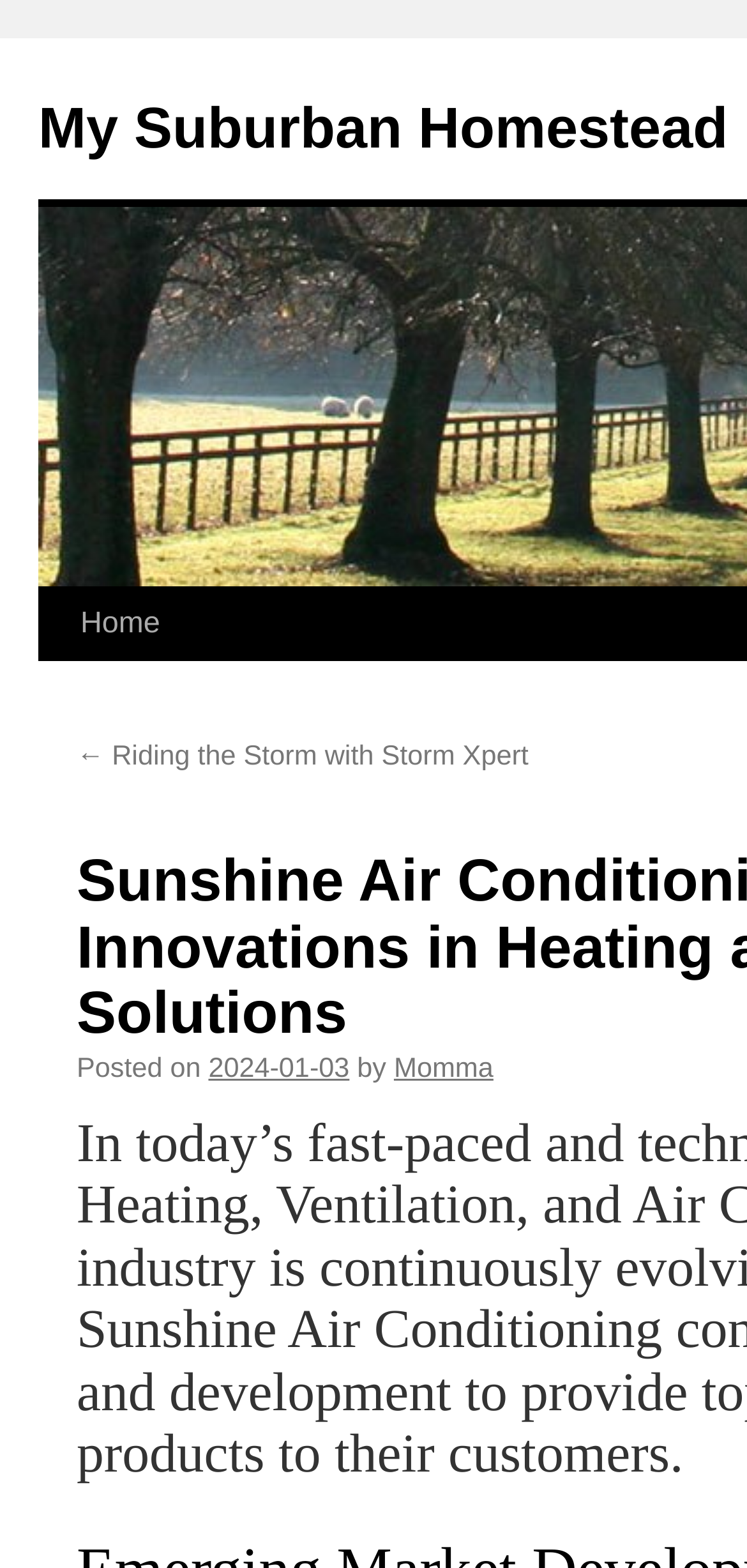Please study the image and answer the question comprehensively:
What is the name of the author of the latest article?

By analyzing the webpage structure, I found a section that appears to be a blog post. The section contains a 'Posted on' label followed by a date and an 'by' label, which is then followed by a link with the text 'Momma'. This suggests that 'Momma' is the author of the latest article.